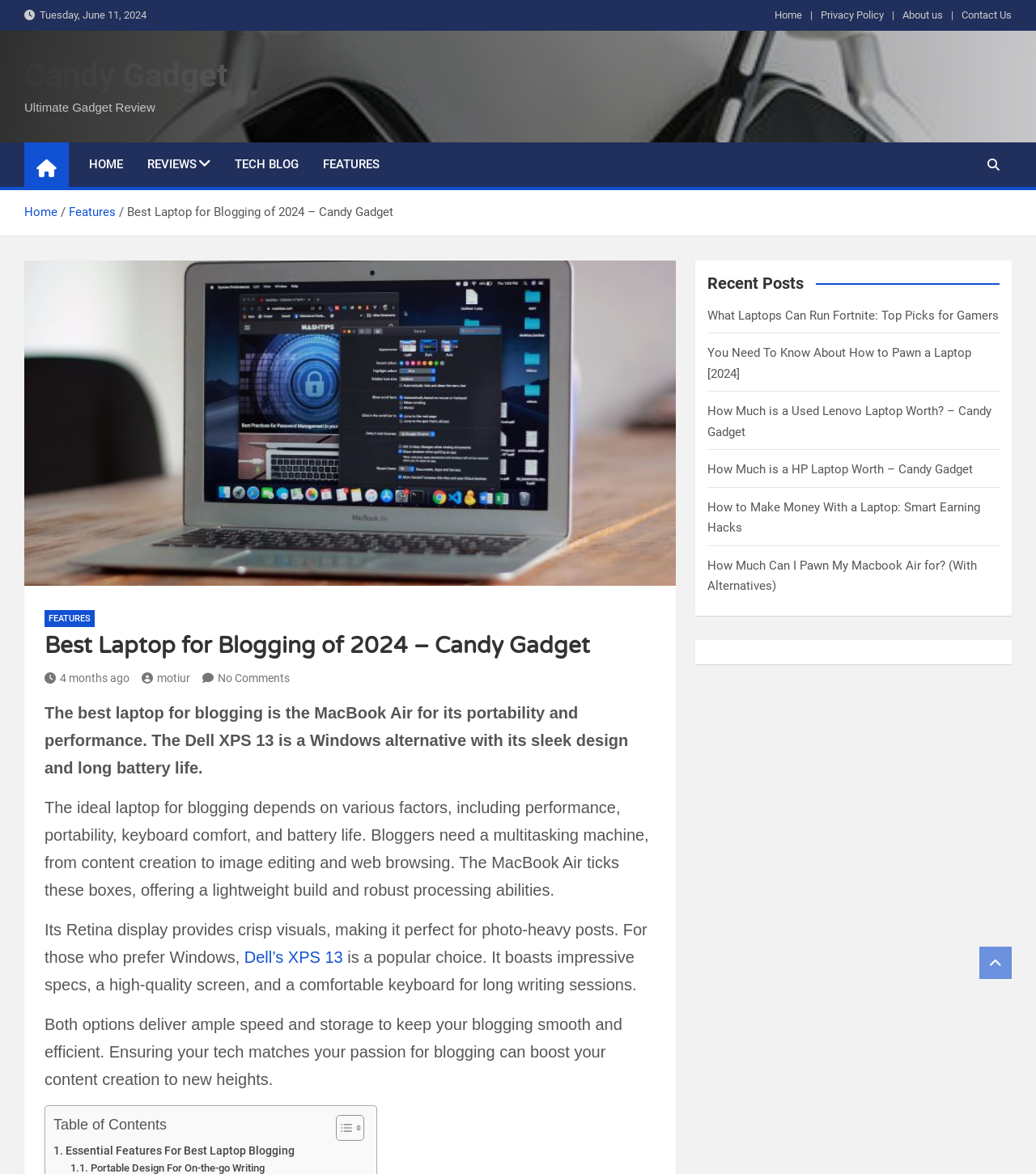Please find the bounding box coordinates of the element that you should click to achieve the following instruction: "Click the 'Dell’s XPS 13' link". The coordinates should be presented as four float numbers between 0 and 1: [left, top, right, bottom].

[0.236, 0.808, 0.331, 0.823]